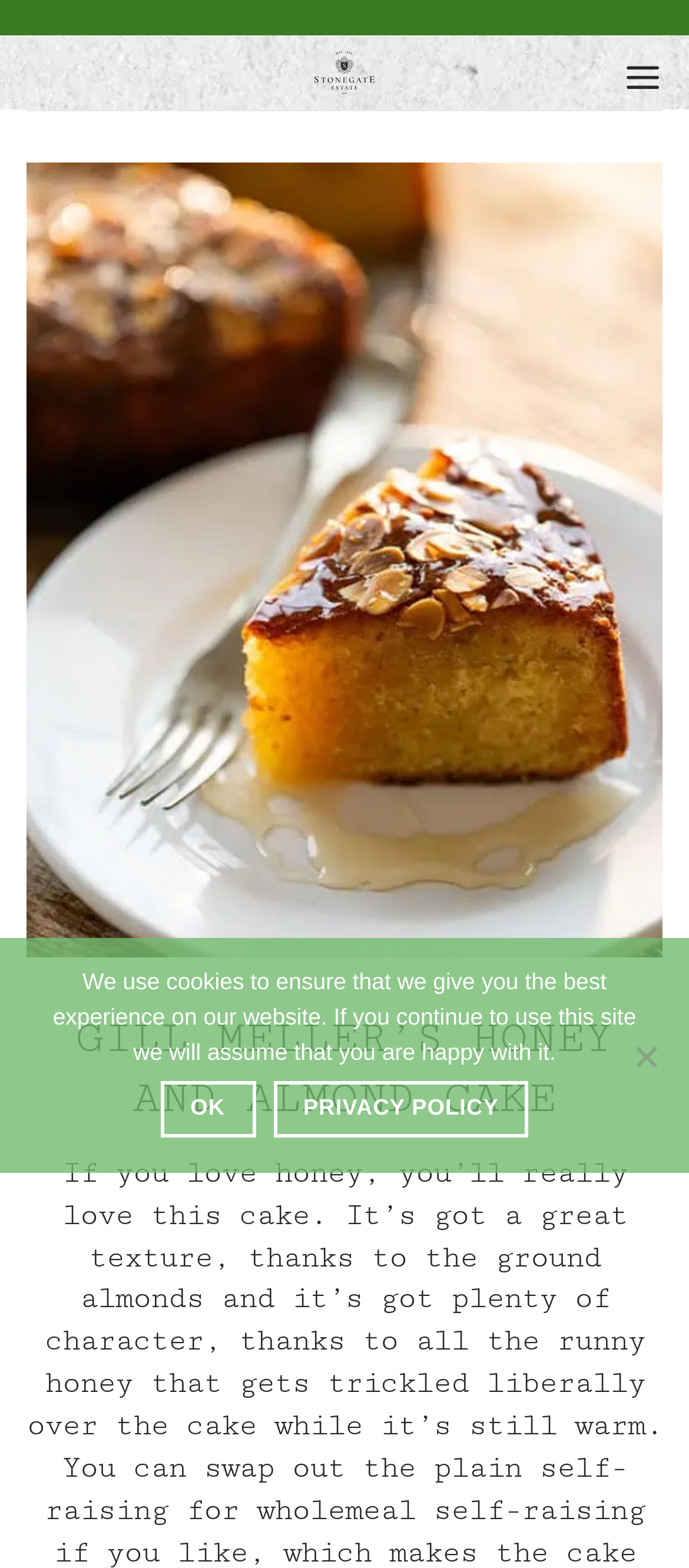Predict the bounding box coordinates of the UI element that matches this description: "Privacy policy". The coordinates should be in the format [left, top, right, bottom] with each value between 0 and 1.

[0.396, 0.69, 0.768, 0.725]